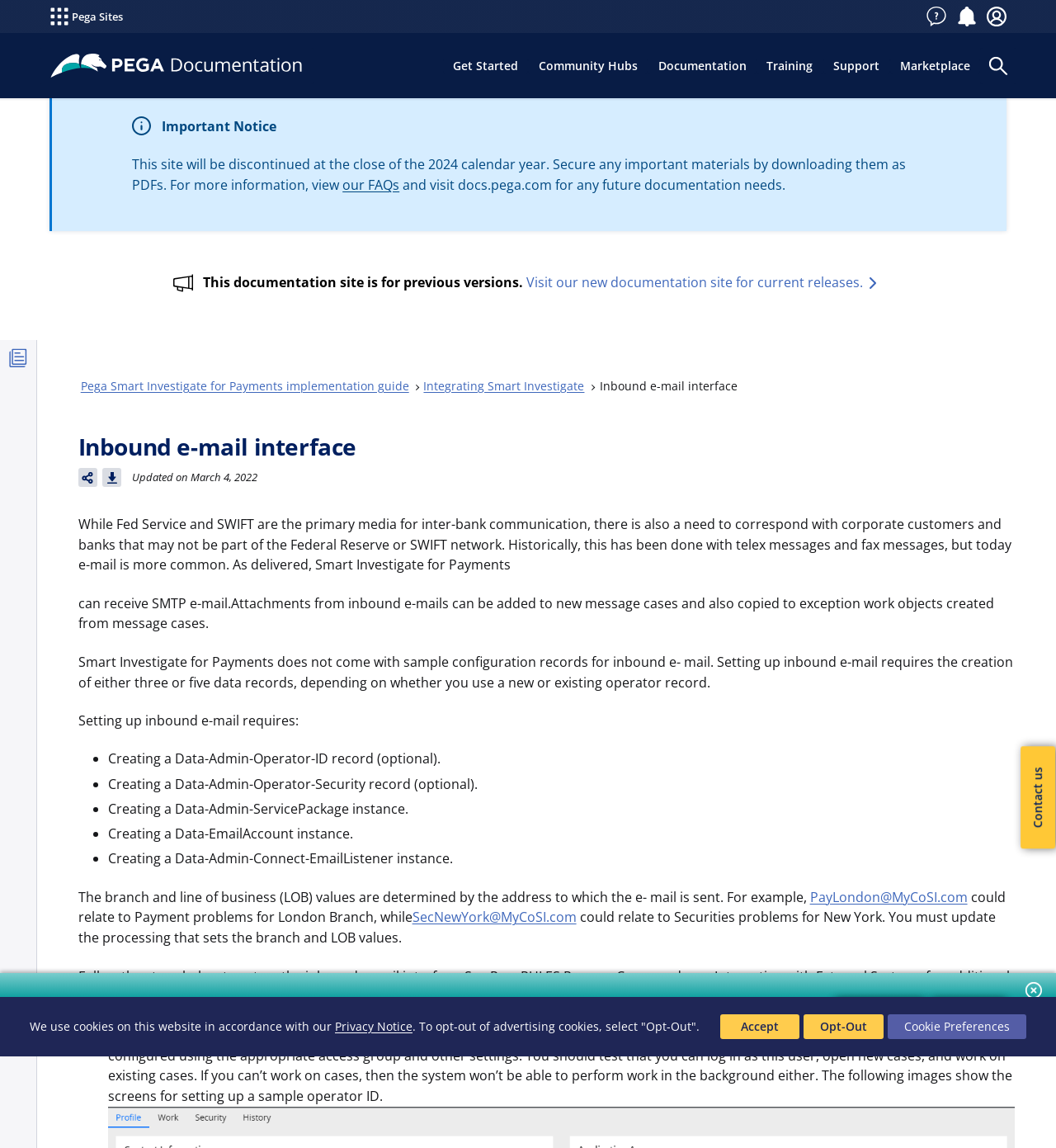How many data records are required to set up inbound email?
Using the details from the image, give an elaborate explanation to answer the question.

According to the webpage, setting up inbound email requires the creation of either three or five data records, depending on whether you use a new or existing operator record.